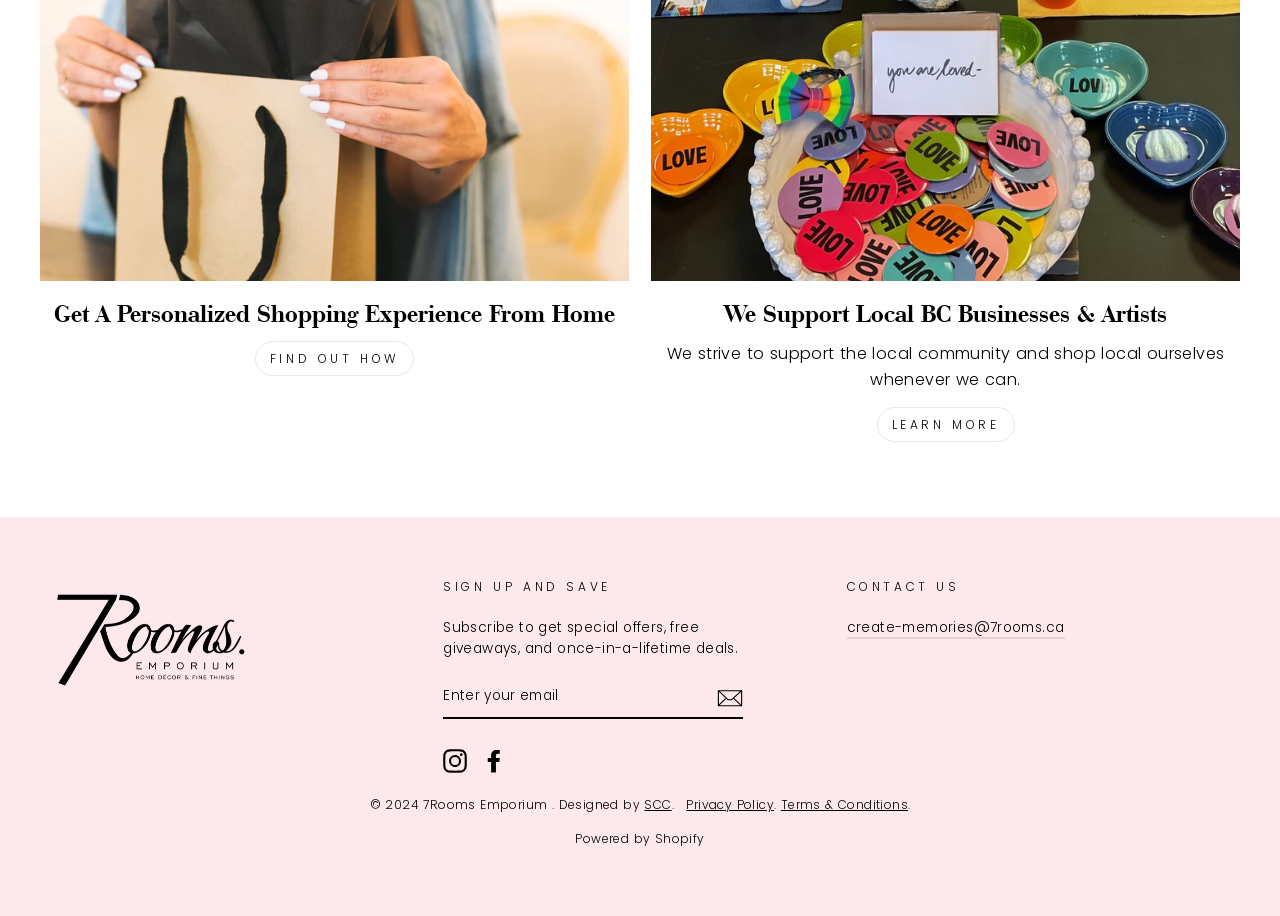Use a single word or phrase to answer the question: 
What social media platforms are linked?

Instagram and Facebook